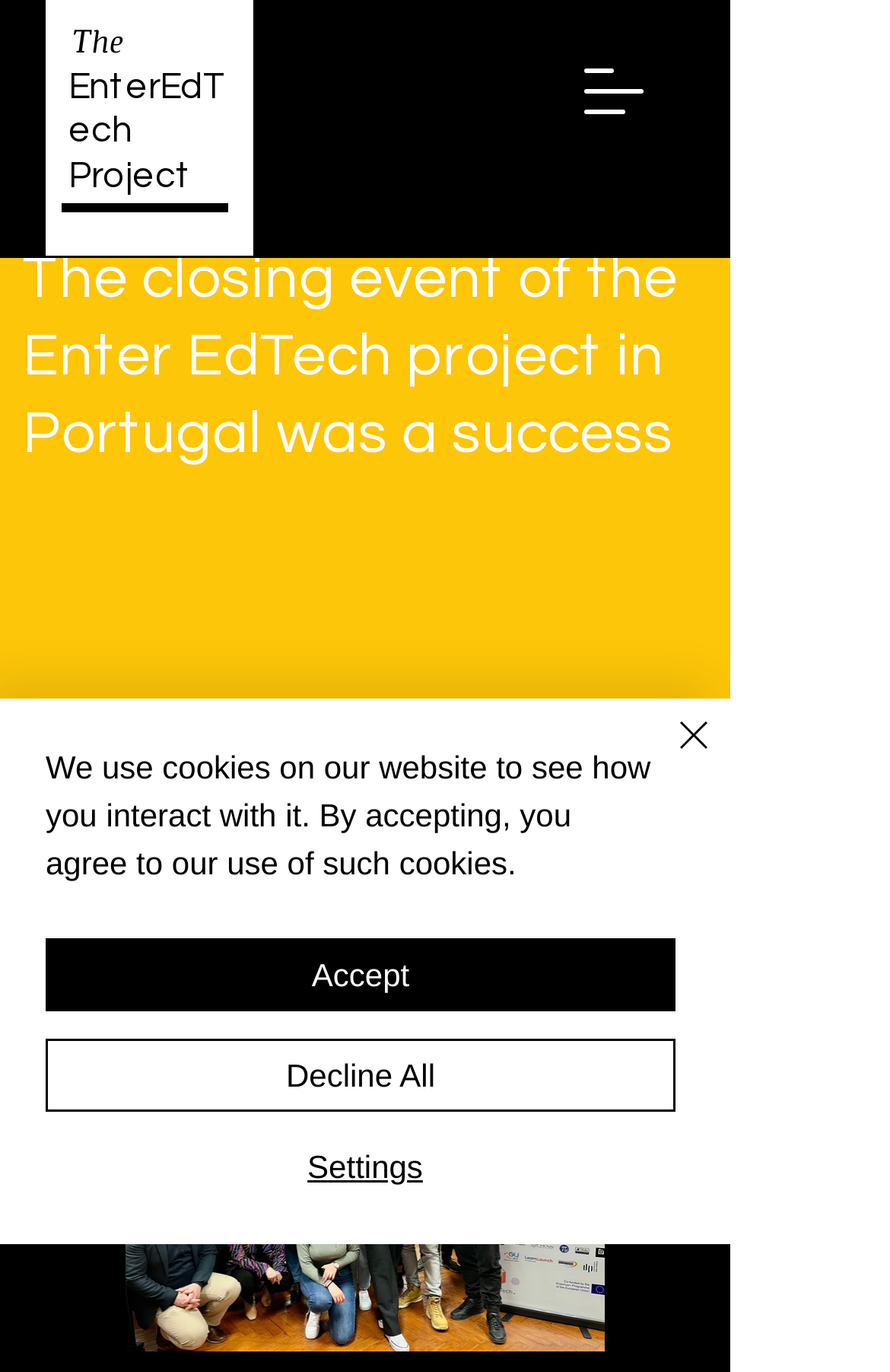What type of event is described on the page?
Answer with a single word or phrase, using the screenshot for reference.

Closing event